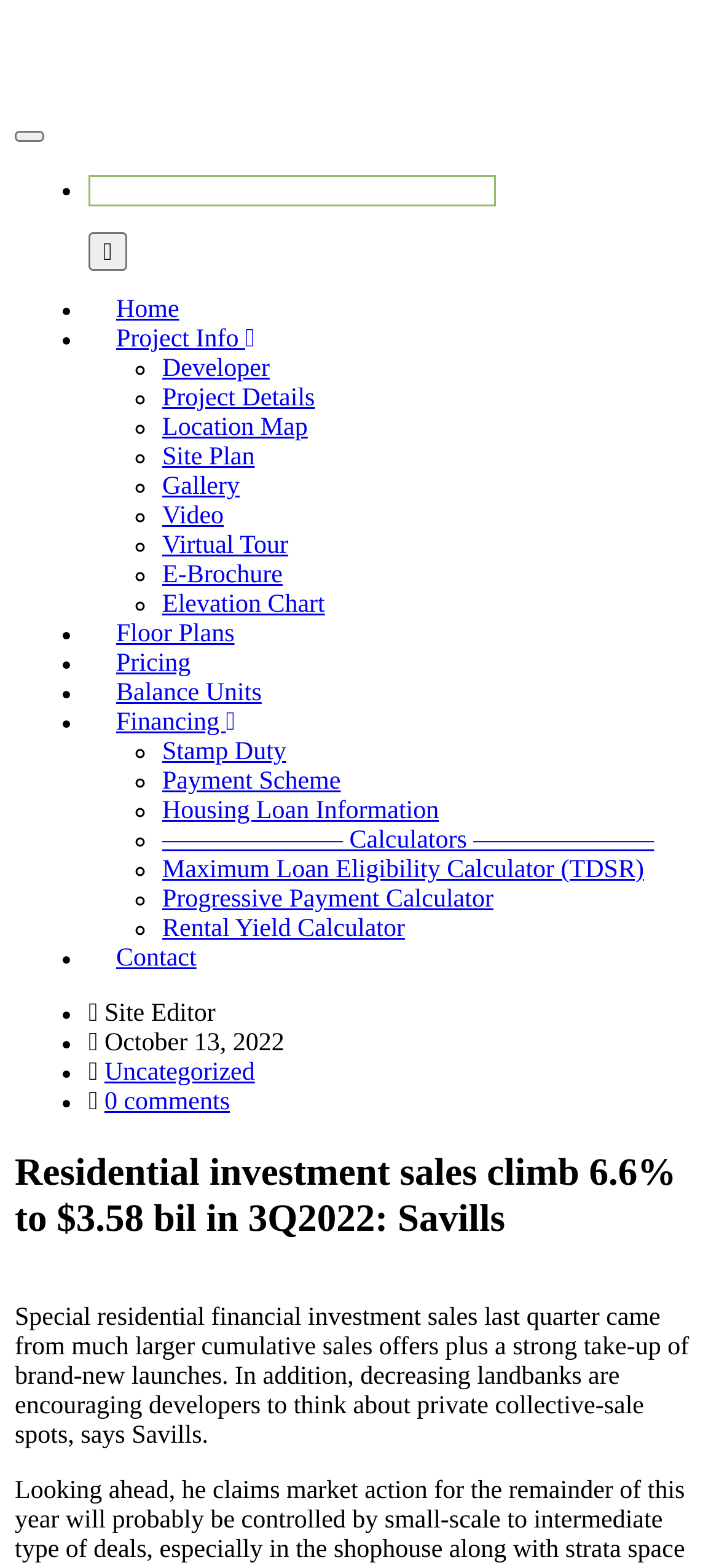Please determine the bounding box coordinates of the element to click on in order to accomplish the following task: "Book a showflat appointment". Ensure the coordinates are four float numbers ranging from 0 to 1, i.e., [left, top, right, bottom].

[0.123, 0.112, 0.69, 0.132]